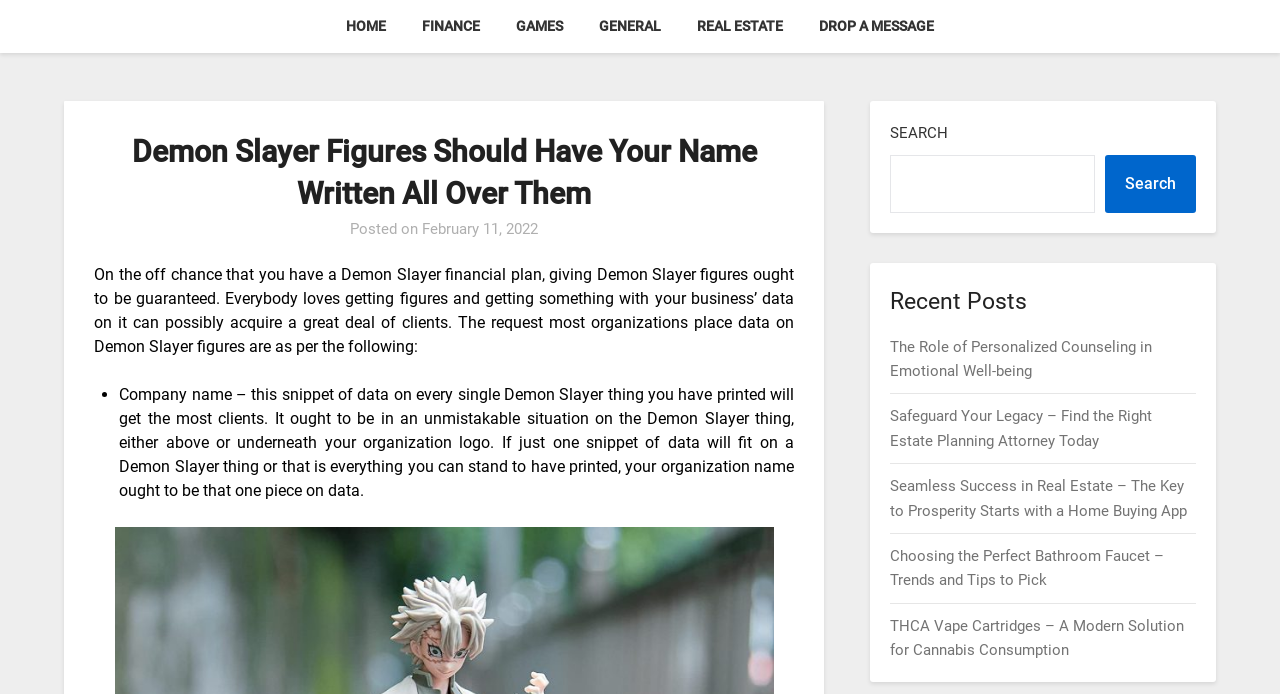Identify the bounding box coordinates of the element to click to follow this instruction: 'Search for something'. Ensure the coordinates are four float values between 0 and 1, provided as [left, top, right, bottom].

[0.696, 0.224, 0.855, 0.307]